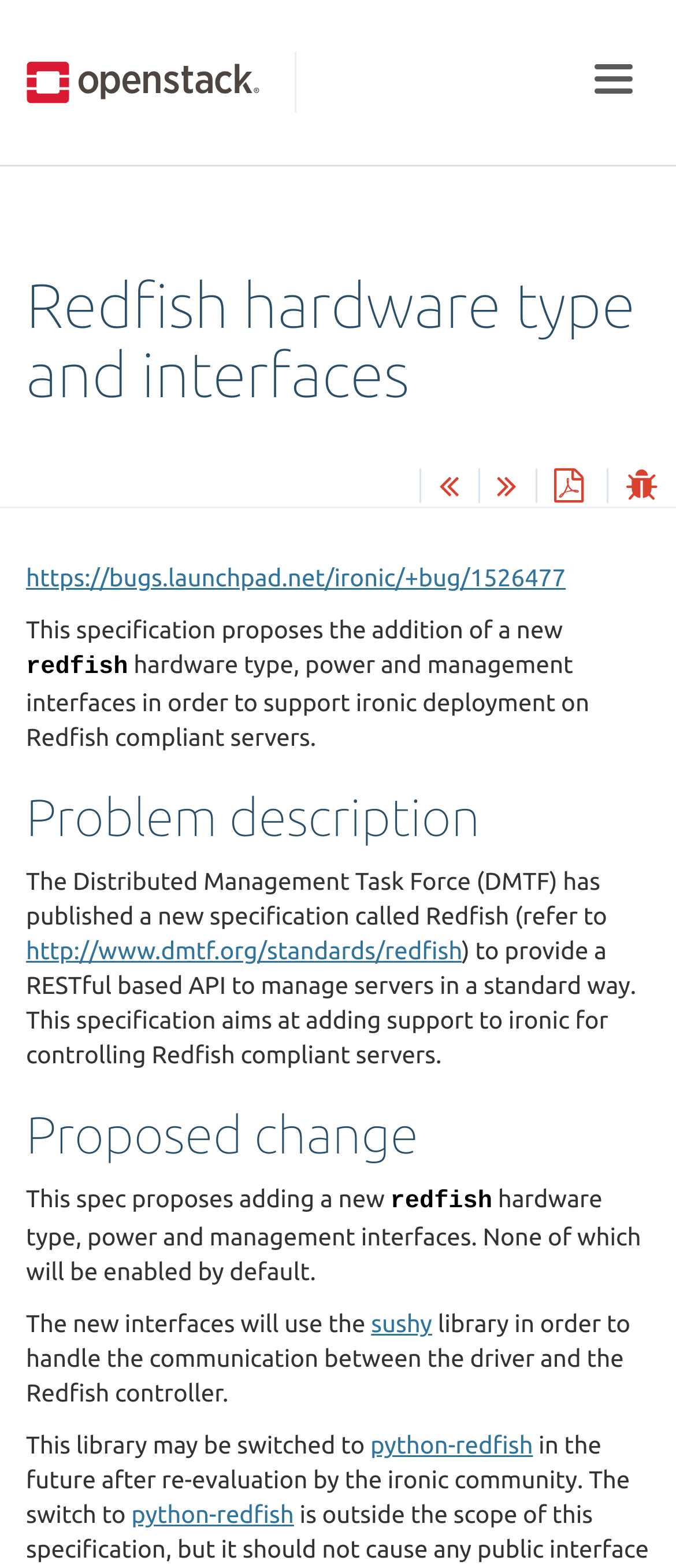Write a detailed summary of the webpage, including text, images, and layout.

The webpage is about Redfish hardware type and interfaces in the context of Ironic Specs 0.0.1.dev756 documentation. At the top, there is a button to toggle navigation, followed by a link on the left side. The main title "Redfish hardware type and interfaces" is prominently displayed.

Below the title, there are four links with icons, aligned horizontally. On the left side, there is a link to a bug report on Launchpad.net. Next to it, there is a paragraph of text describing a specification that proposes the addition of a new Redfish hardware type, power, and management interfaces to support ironic deployment on Redfish compliant servers.

Further down, there is a heading "Problem description" followed by a paragraph of text explaining the background of Redfish, a RESTful-based API to manage servers in a standard way. There is also a link to the DMTF website, which published the Redfish specification.

The next section is headed "Proposed change", which describes a proposal to add a new Redfish hardware type, power, and management interfaces to ironic. The text explains that these new interfaces will not be enabled by default and will use the sushy library to handle communication between the driver and the Redfish controller. There is also a mention of a possible future switch to the python-redfish library.